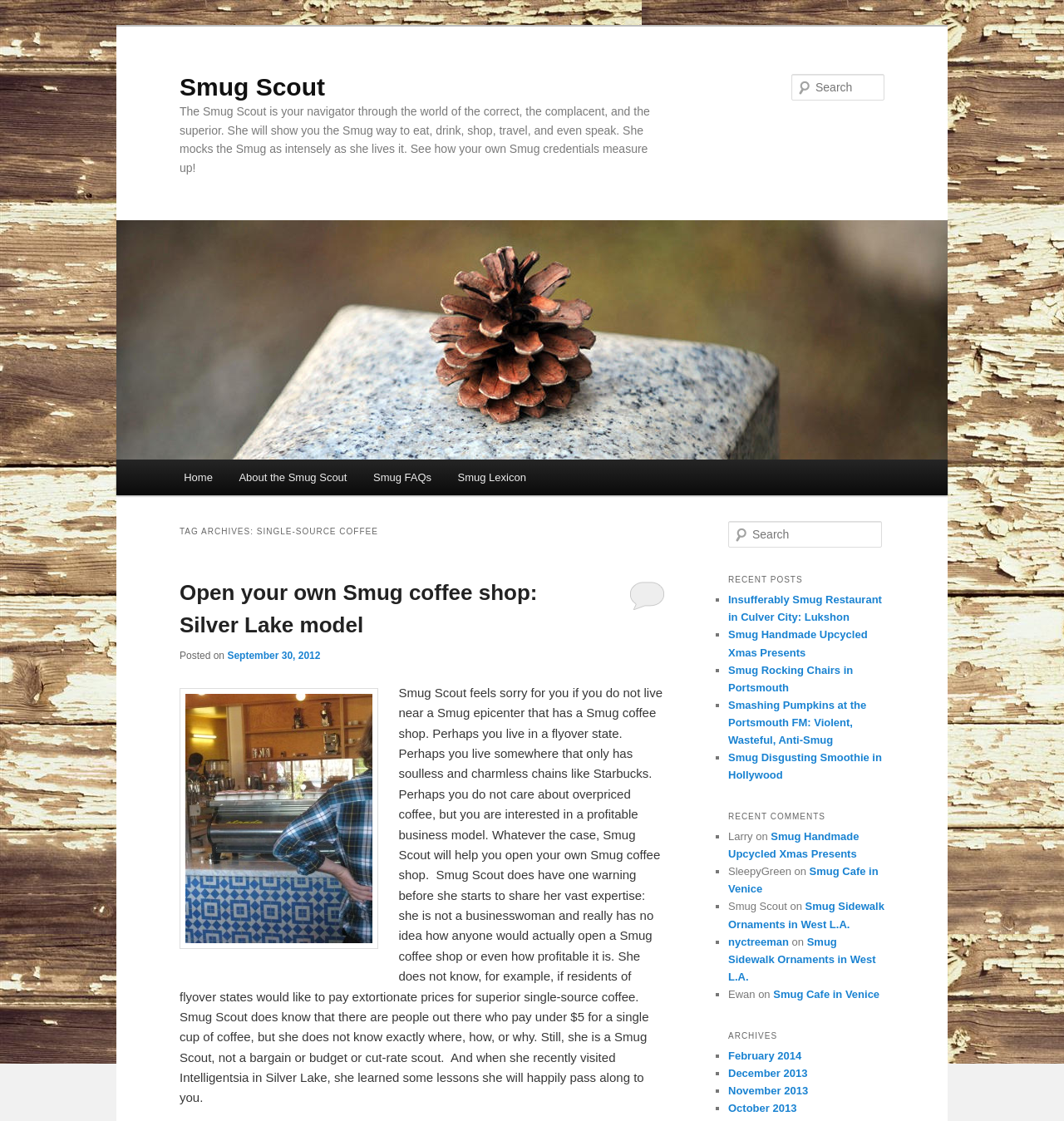Give a concise answer of one word or phrase to the question: 
What is the category of the archives section?

Monthly archives